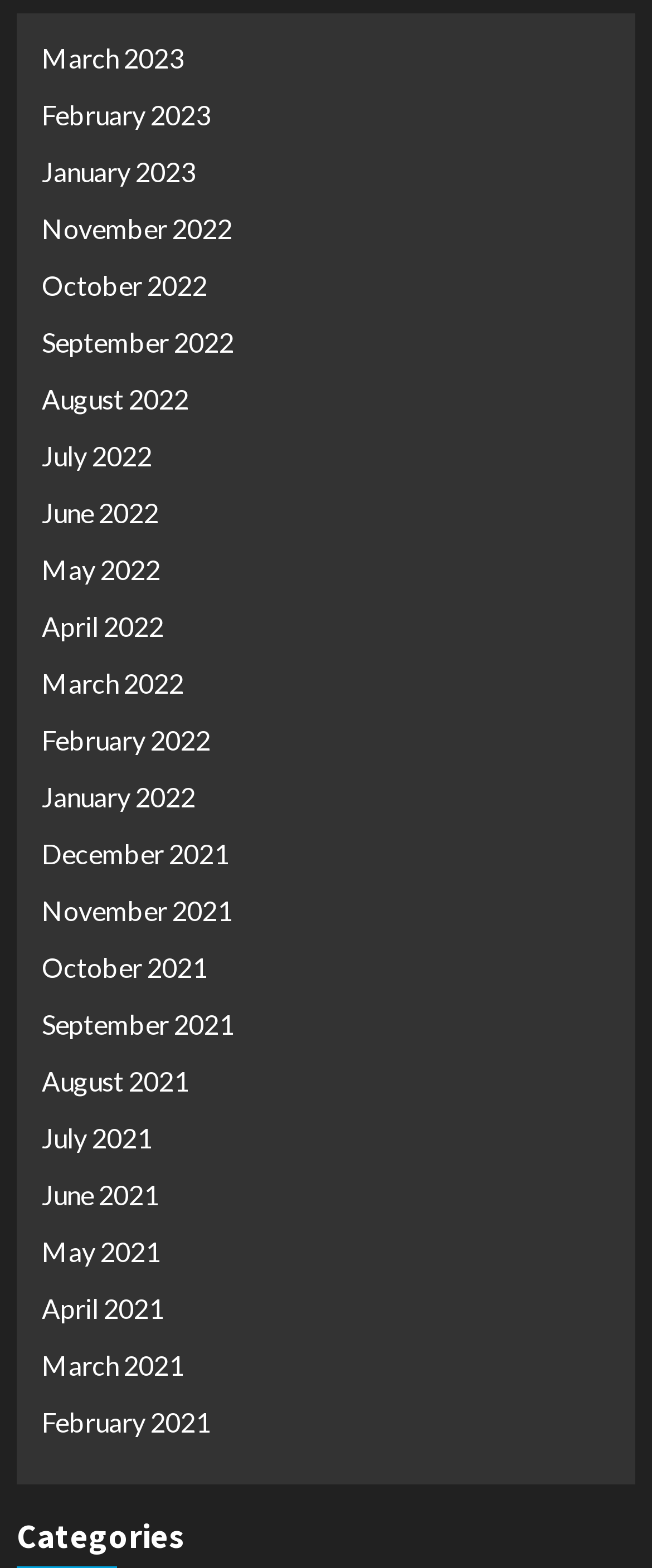Please determine the bounding box coordinates for the element with the description: "September 2022".

[0.064, 0.206, 0.936, 0.242]